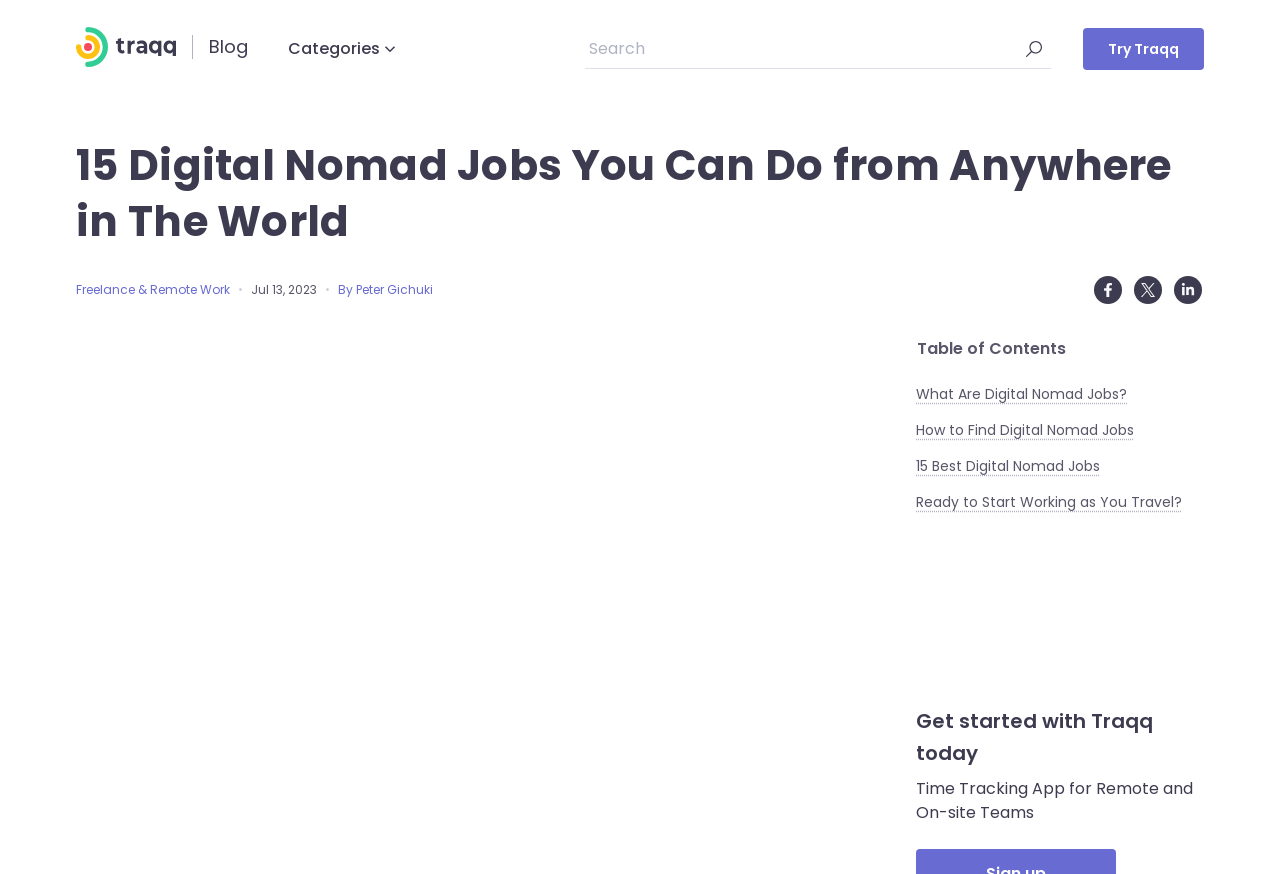Find the bounding box coordinates corresponding to the UI element with the description: "SIGN-UP FOR OUR E-NEWSLETTER". The coordinates should be formatted as [left, top, right, bottom], with values as floats between 0 and 1.

None